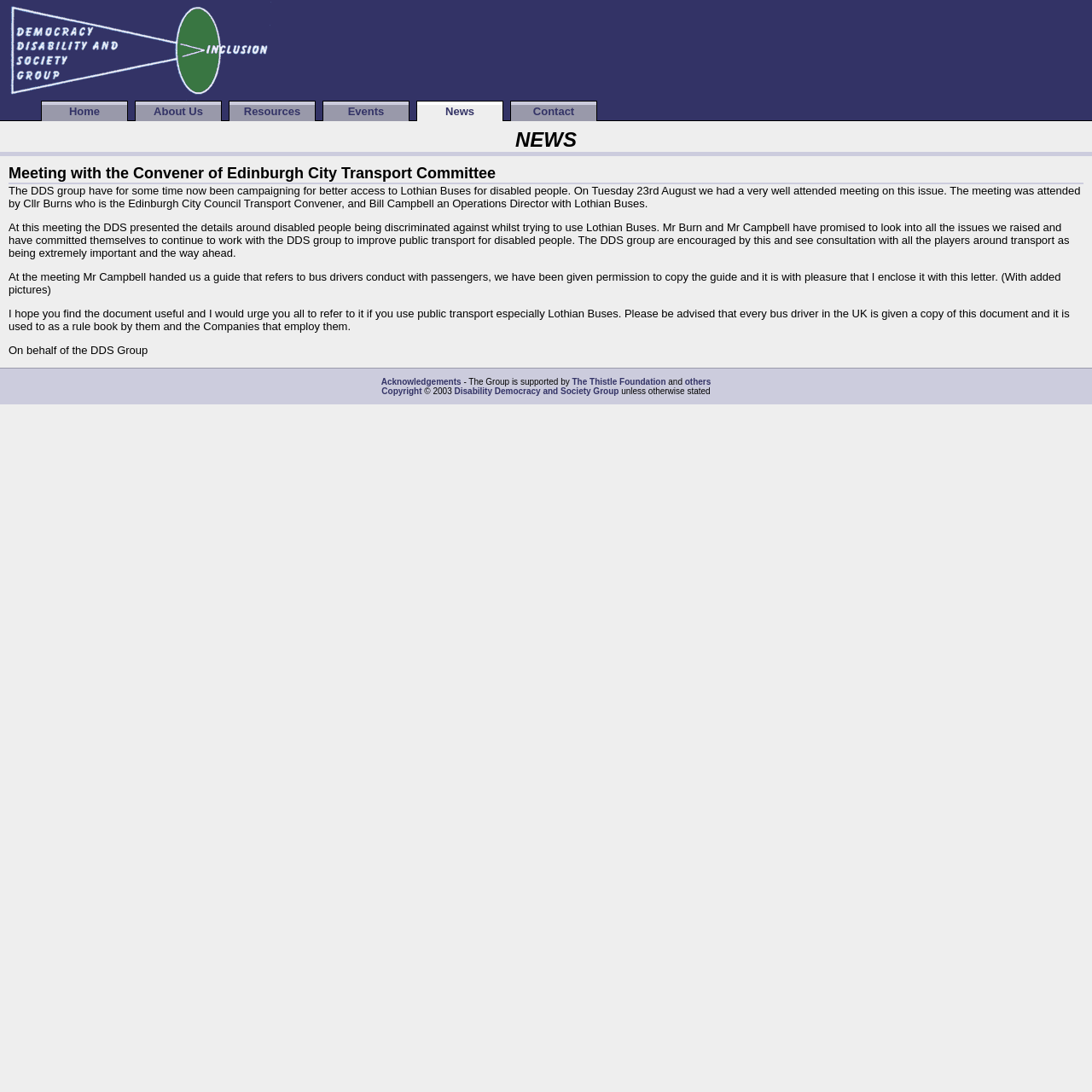Find the bounding box coordinates for the area you need to click to carry out the instruction: "Read the NEWS heading". The coordinates should be four float numbers between 0 and 1, indicated as [left, top, right, bottom].

[0.0, 0.117, 1.0, 0.143]